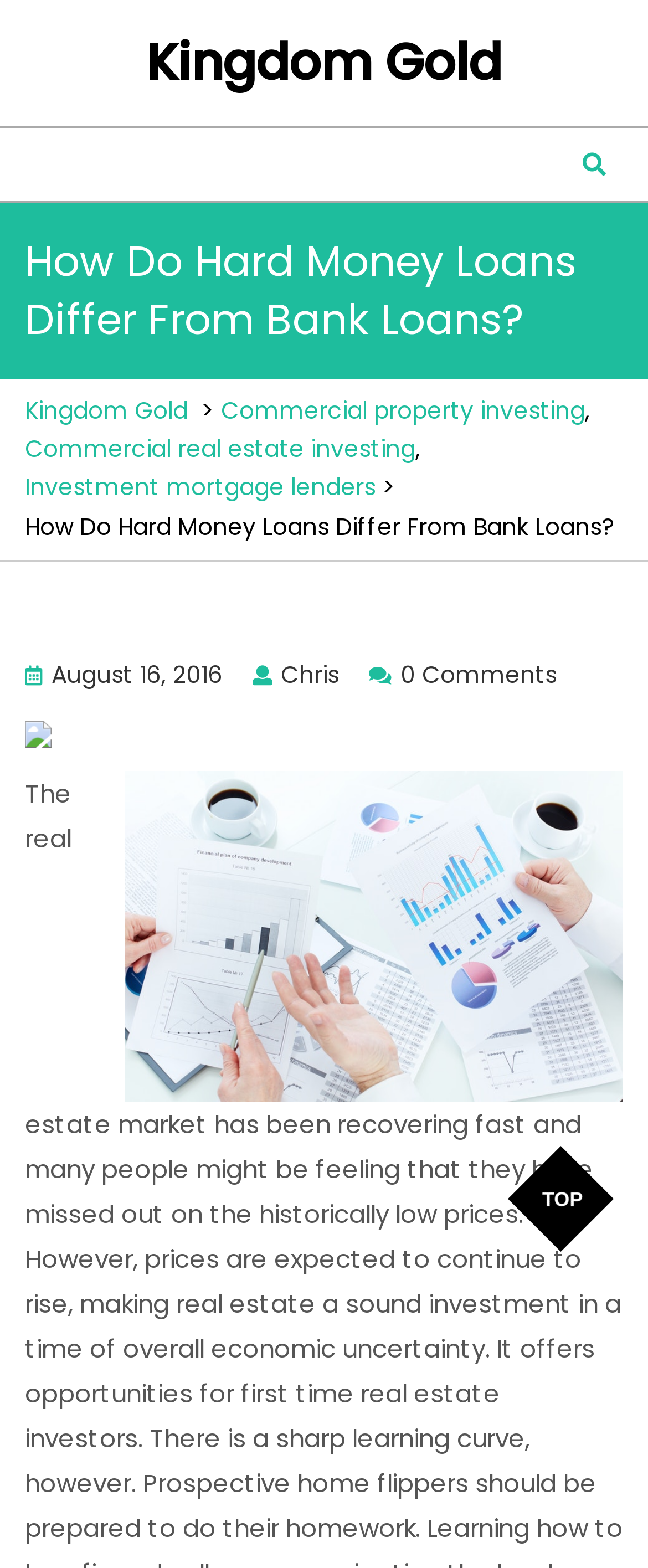Answer succinctly with a single word or phrase:
How many comments does the article have?

0